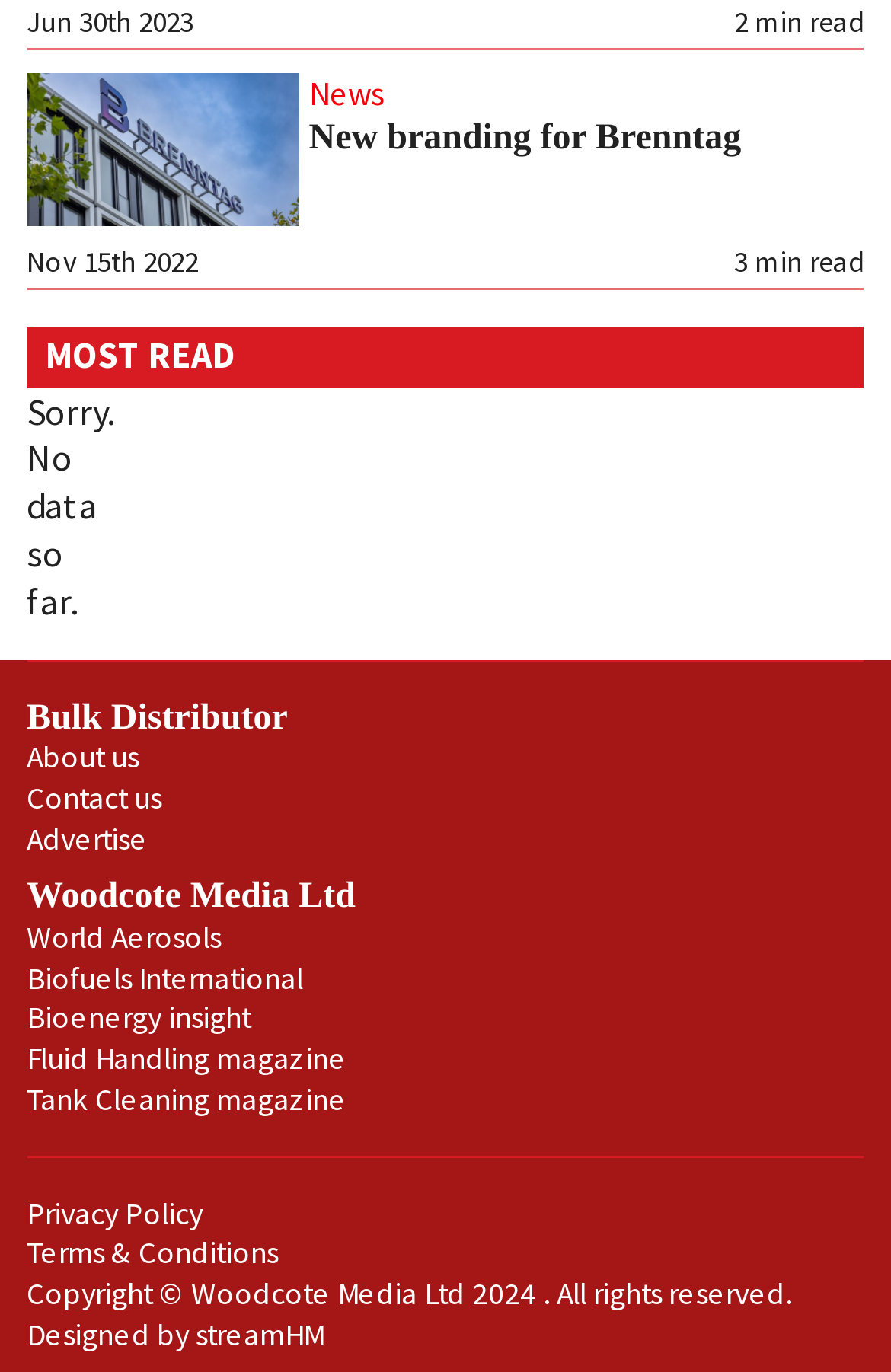Show the bounding box coordinates of the element that should be clicked to complete the task: "Contact us".

[0.03, 0.568, 0.181, 0.596]